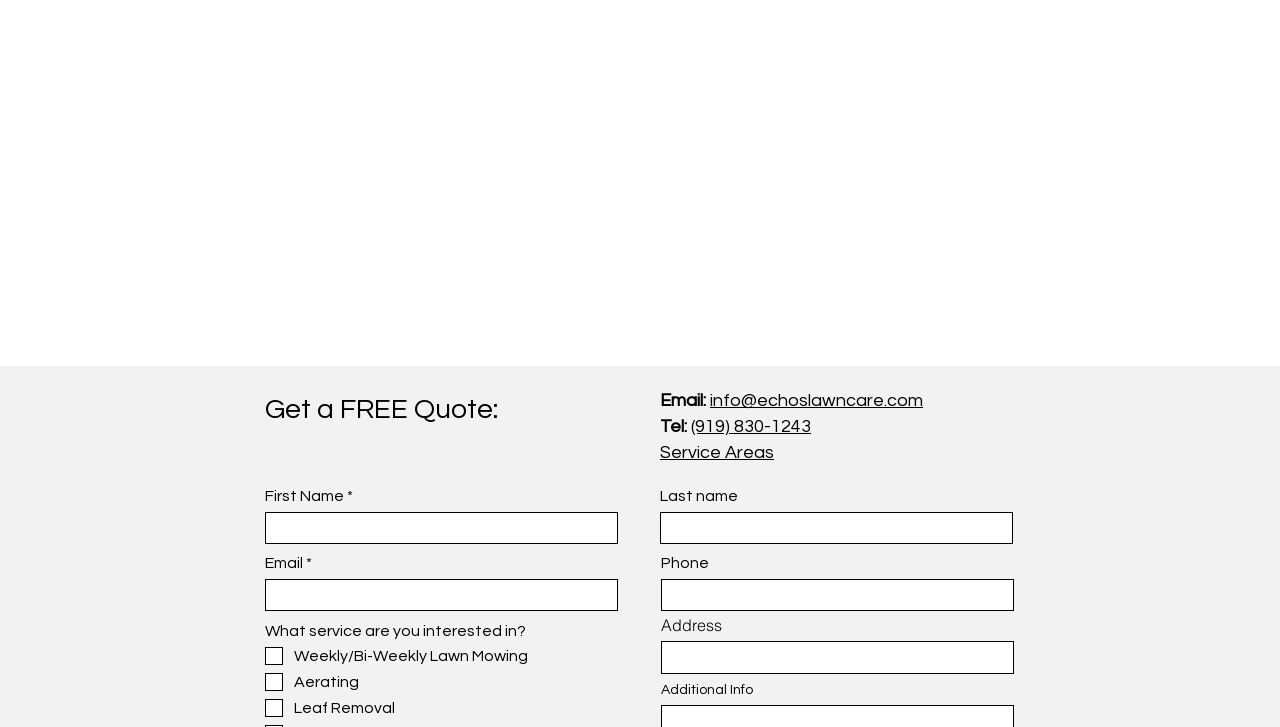Find and specify the bounding box coordinates that correspond to the clickable region for the instruction: "Click email link".

[0.555, 0.537, 0.721, 0.564]